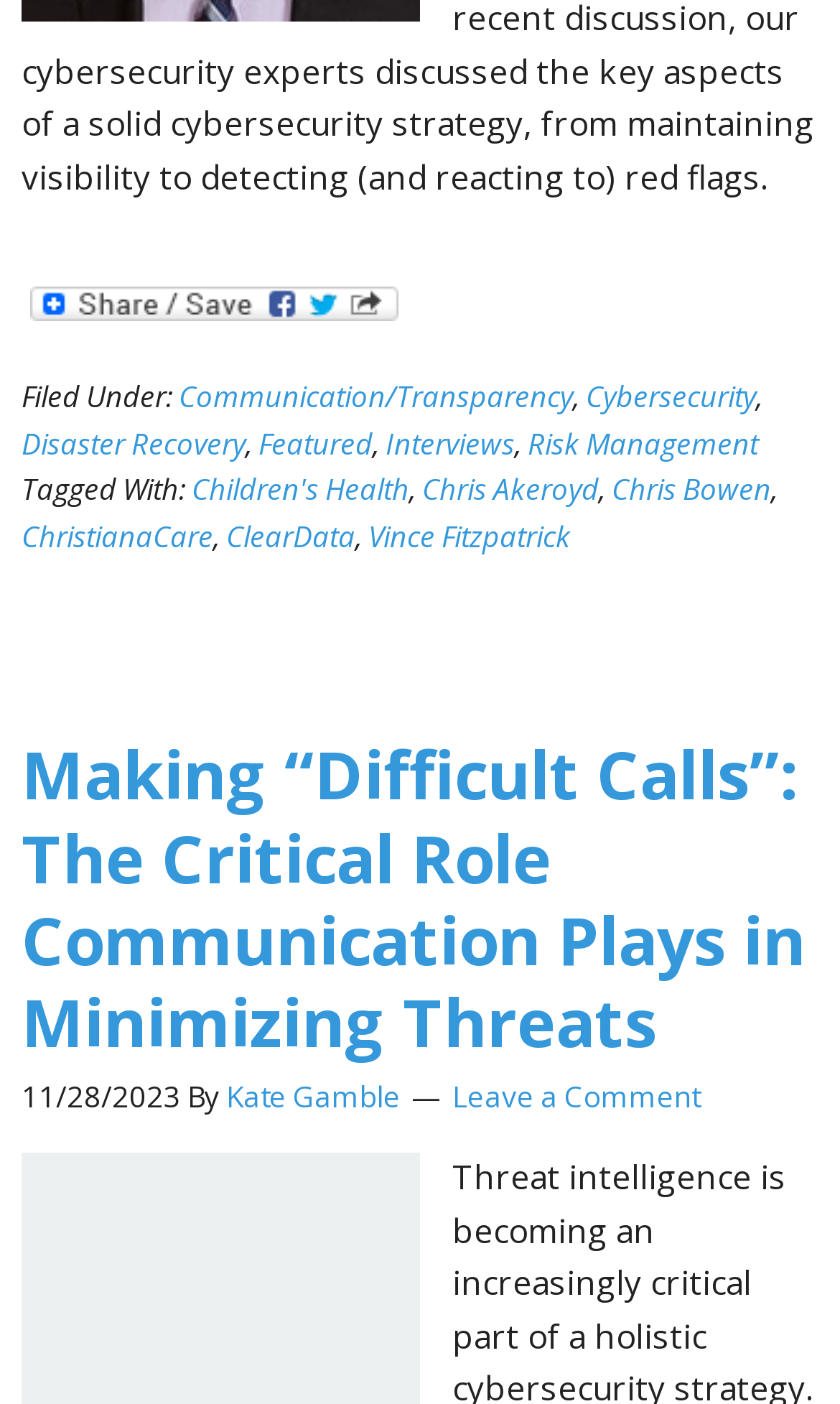What is the topic of the article?
We need a detailed and meticulous answer to the question.

The topic of the article can be determined by looking at the header section of the webpage, where it says the title of the article. The title is 'Making “Difficult Calls”: The Critical Role Communication Plays in Minimizing Threats', which suggests that the topic is about making difficult calls.